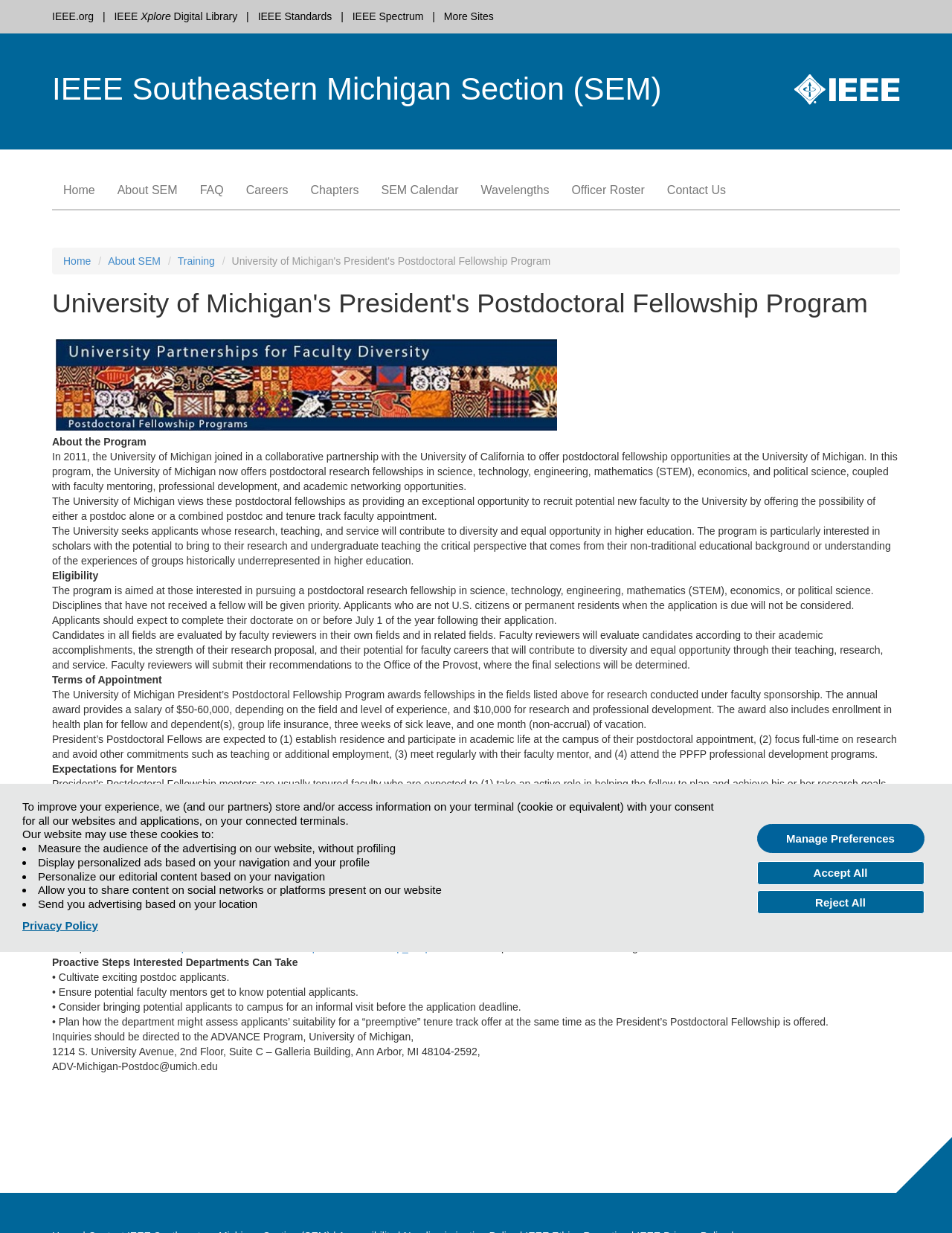Articulate a complete and detailed caption of the webpage elements.

The webpage is about the University of Michigan's President's Postdoctoral Fellowship Program, which is a collaborative partnership with the University of California. The program offers postdoctoral research fellowships in science, technology, engineering, mathematics (STEM), economics, and political science, along with faculty mentoring, professional development, and academic networking opportunities.

At the top of the page, there is a cookie consent banner that informs users about the website's use of cookies and provides options to manage preferences. Below the banner, there are links to various IEEE websites, including IEEE.org, IEEE Xplore Digital Library, IEEE Standards, IEEE Spectrum, and More Sites.

The main content of the page is divided into sections, starting with an introduction to the program, followed by sections on eligibility, terms of appointment, expectations for mentors, expectations for host departments, and information about the first three years of the program.

The introduction section provides an overview of the program, including its goals and benefits. The eligibility section outlines the requirements for applicants, including their research interests and academic background. The terms of appointment section details the salary, benefits, and expectations for fellows.

The expectations for mentors and host departments sections outline the roles and responsibilities of faculty mentors and host departments in supporting the fellows. The information about the first three years of the program section provides statistics on the number of fellowships awarded and the schools/colleges where the fellows were placed.

Finally, there is a section on proactive steps that interested departments can take to cultivate exciting postdoc applicants and ensure a smooth application process.

Throughout the page, there are links to additional resources, including the program's website and contact information for inquiries. The page also features an image of the UMDOC logo and a separator line at the bottom.